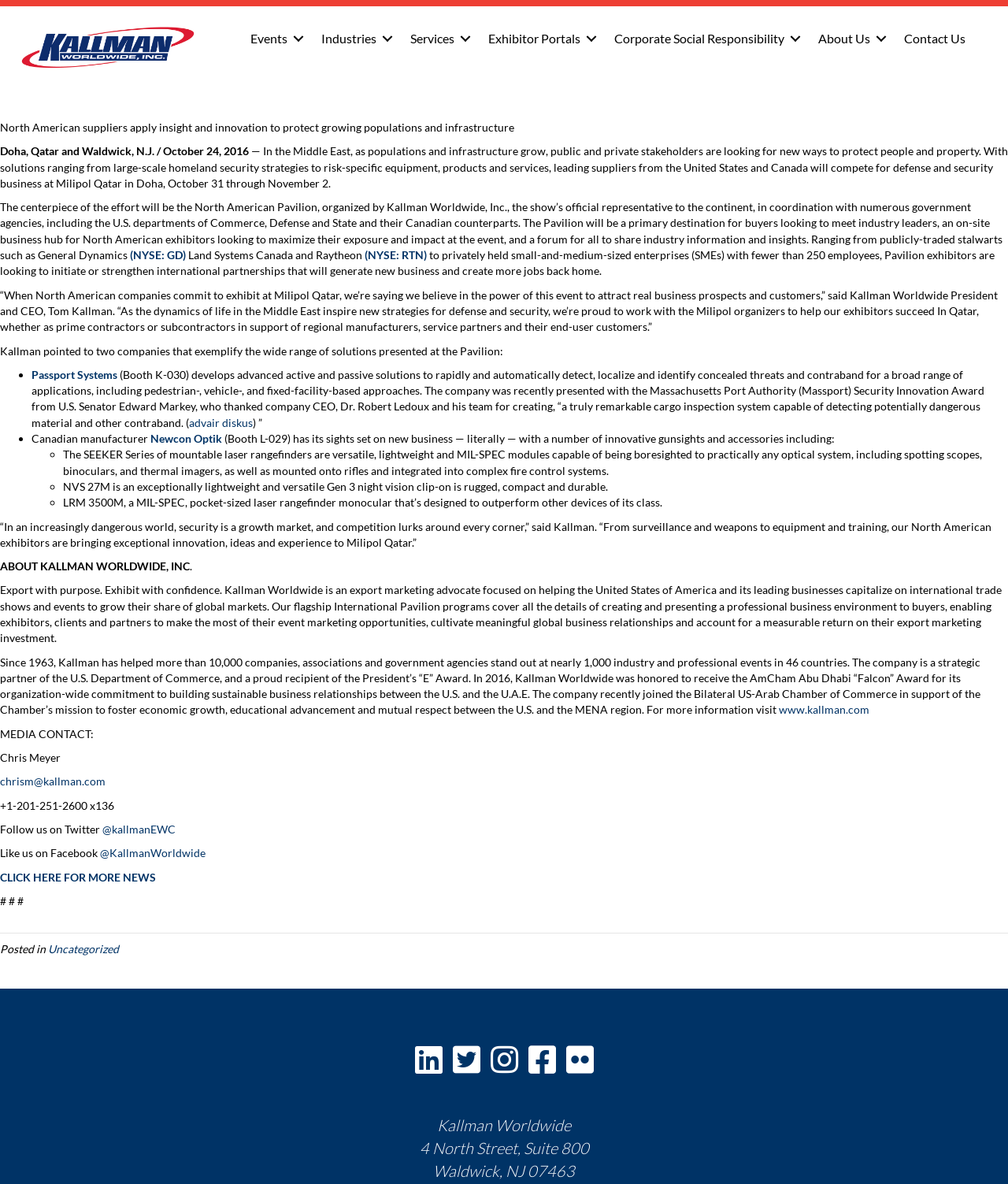Reply to the question below using a single word or brief phrase:
What is the name of the company that develops advanced active and passive solutions to detect concealed threats?

Passport Systems